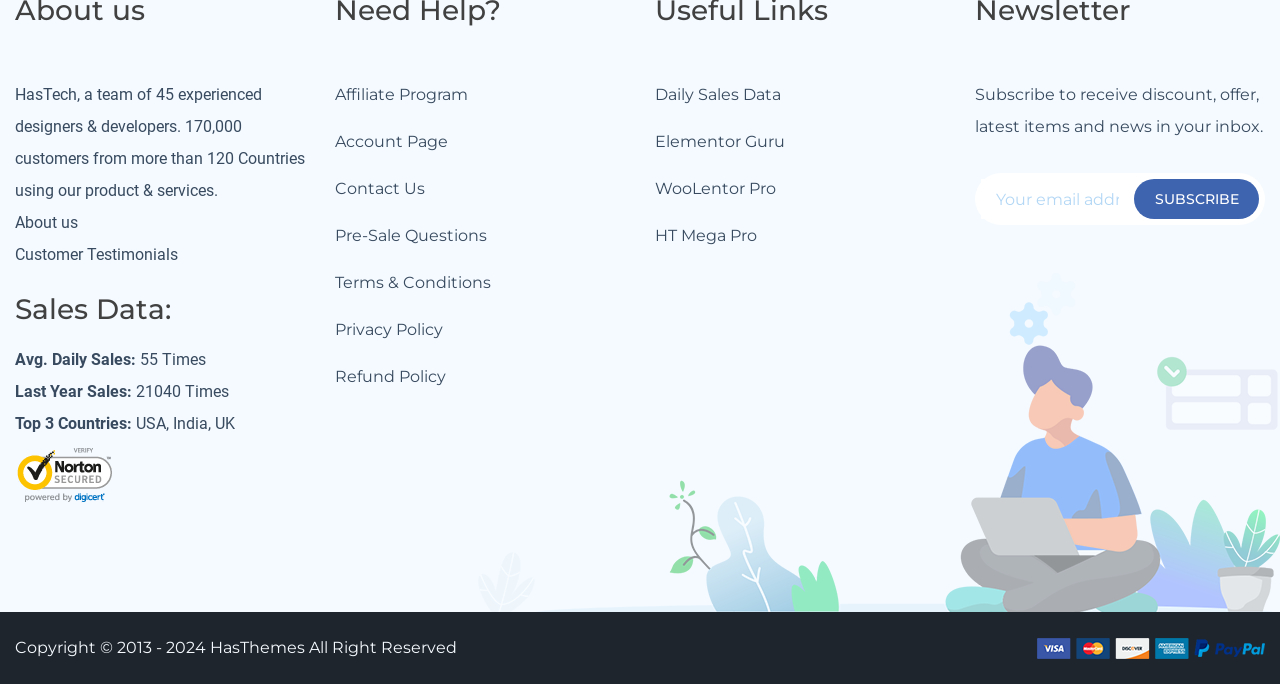Please respond in a single word or phrase: 
What is the average daily sales?

55 Times